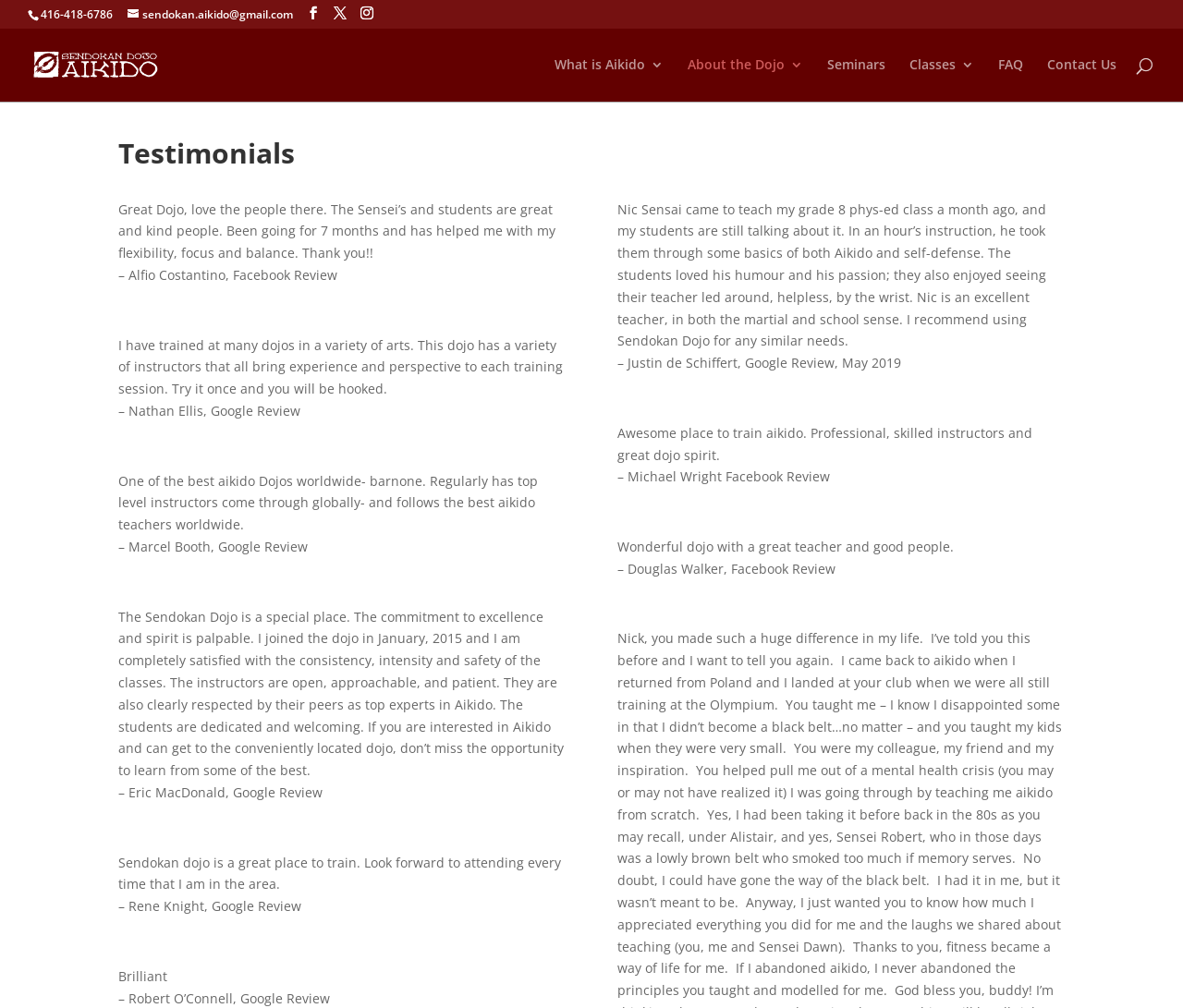What is the name of the email address?
Please answer the question with a detailed and comprehensive explanation.

I found the email address by looking at the link element with the OCR text 'sendokan.aikido@gmail.com' at the top of the webpage.